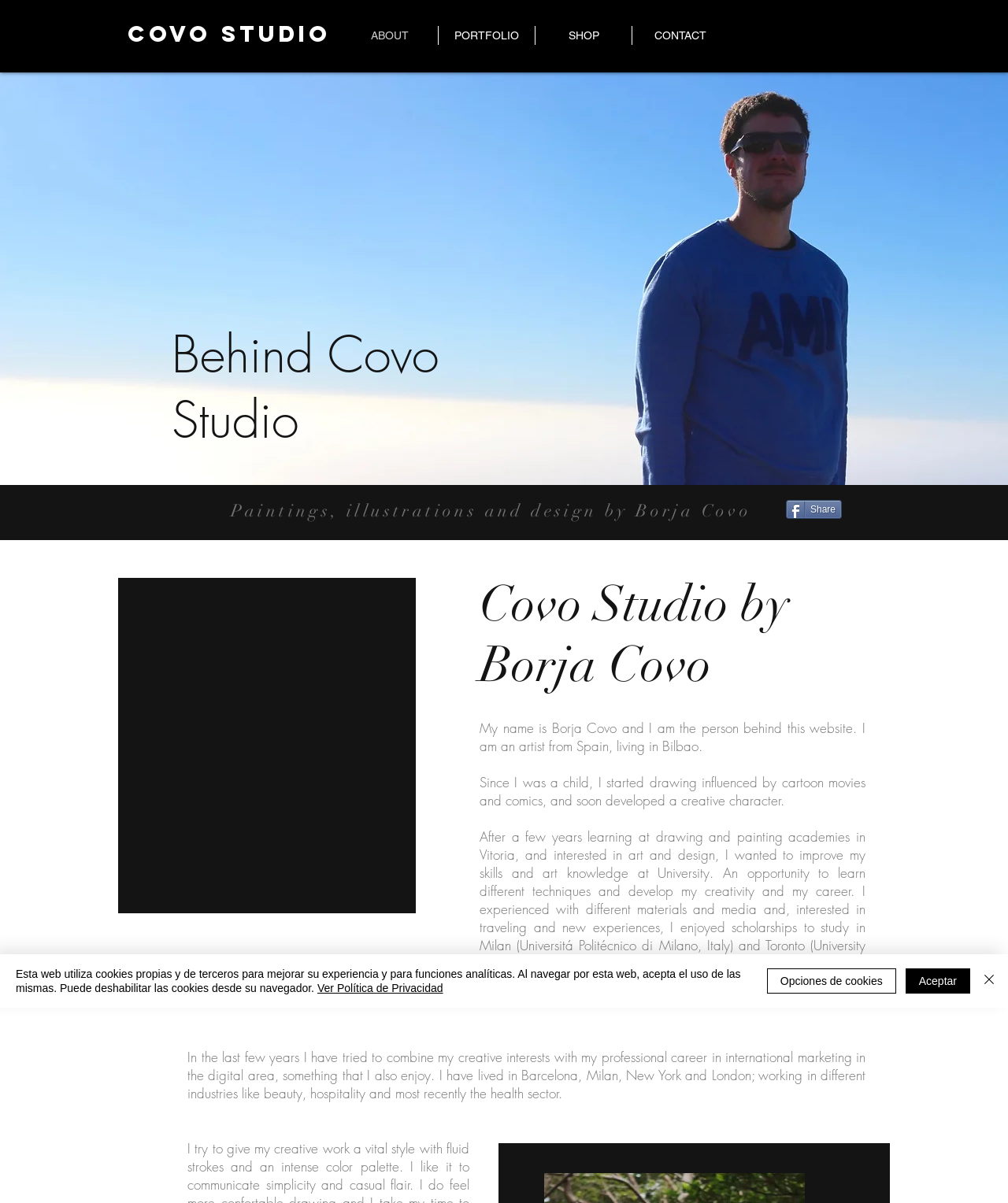Using the provided description Ver Política de Privacidad, find the bounding box coordinates for the UI element. Provide the coordinates in (top-left x, top-left y, bottom-right x, bottom-right y) format, ensuring all values are between 0 and 1.

[0.315, 0.816, 0.439, 0.826]